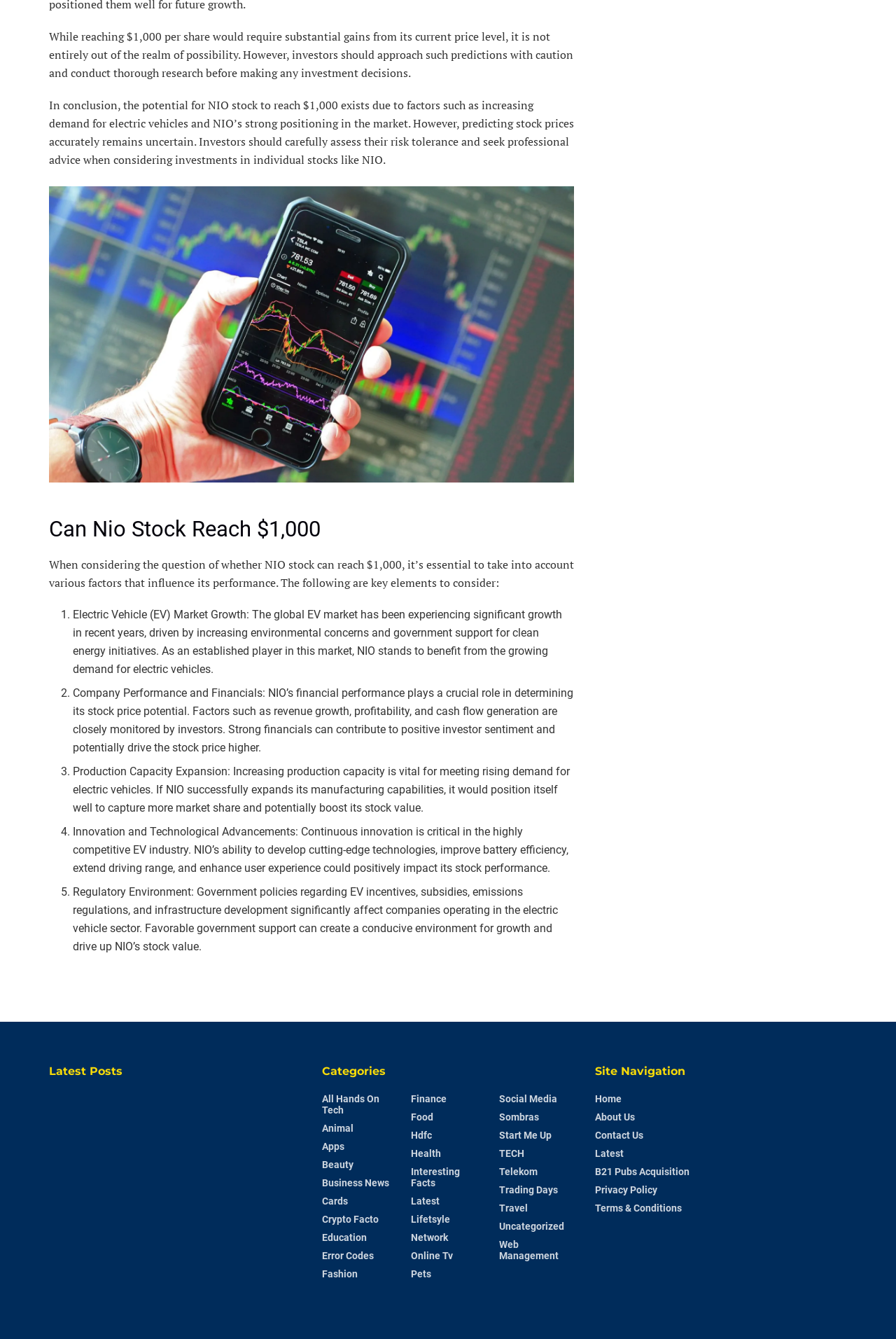Please specify the coordinates of the bounding box for the element that should be clicked to carry out this instruction: "View the latest posts". The coordinates must be four float numbers between 0 and 1, formatted as [left, top, right, bottom].

[0.055, 0.794, 0.336, 0.806]